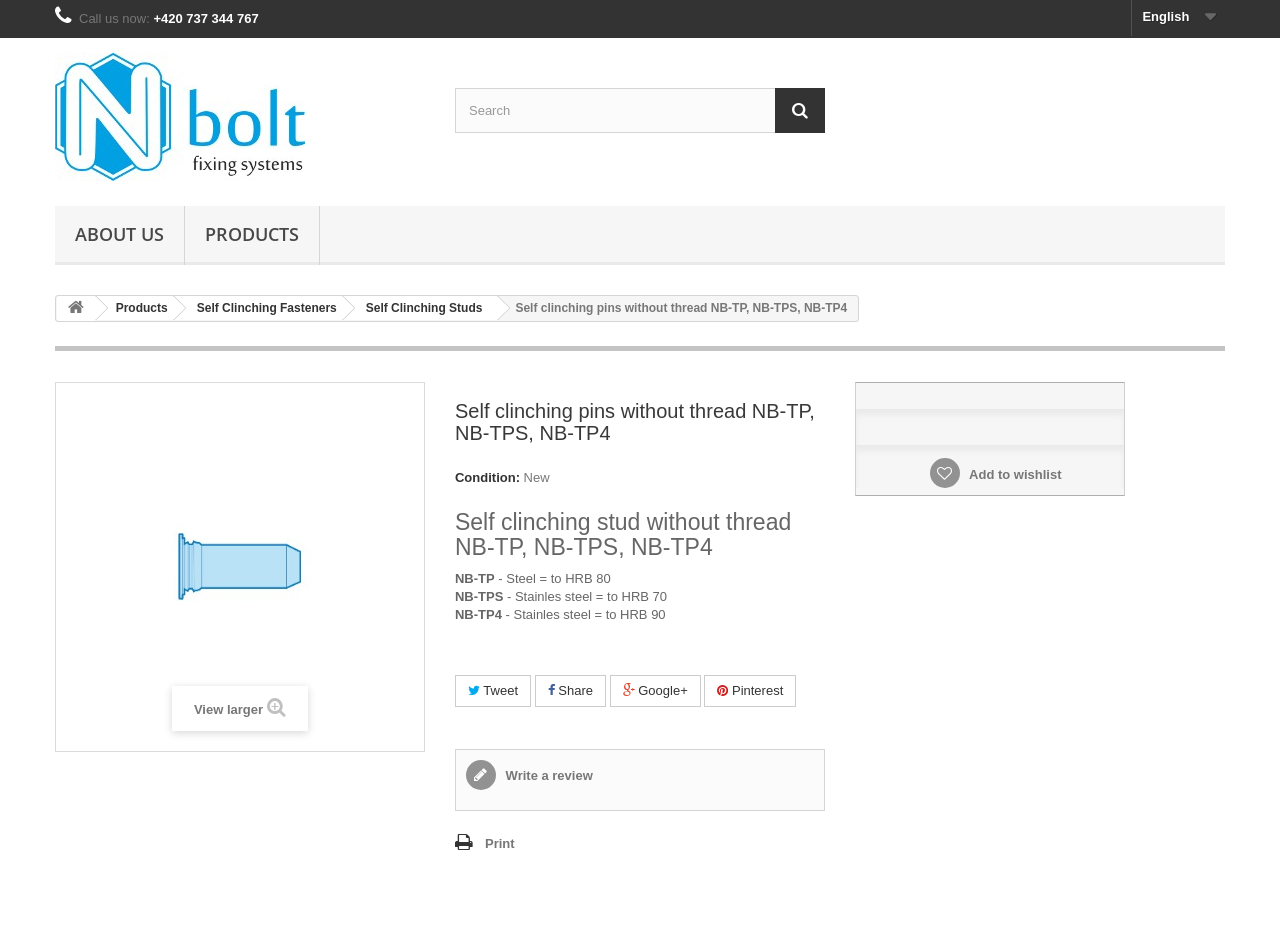Please determine the bounding box coordinates of the area that needs to be clicked to complete this task: 'View larger image'. The coordinates must be four float numbers between 0 and 1, formatted as [left, top, right, bottom].

[0.151, 0.746, 0.206, 0.762]